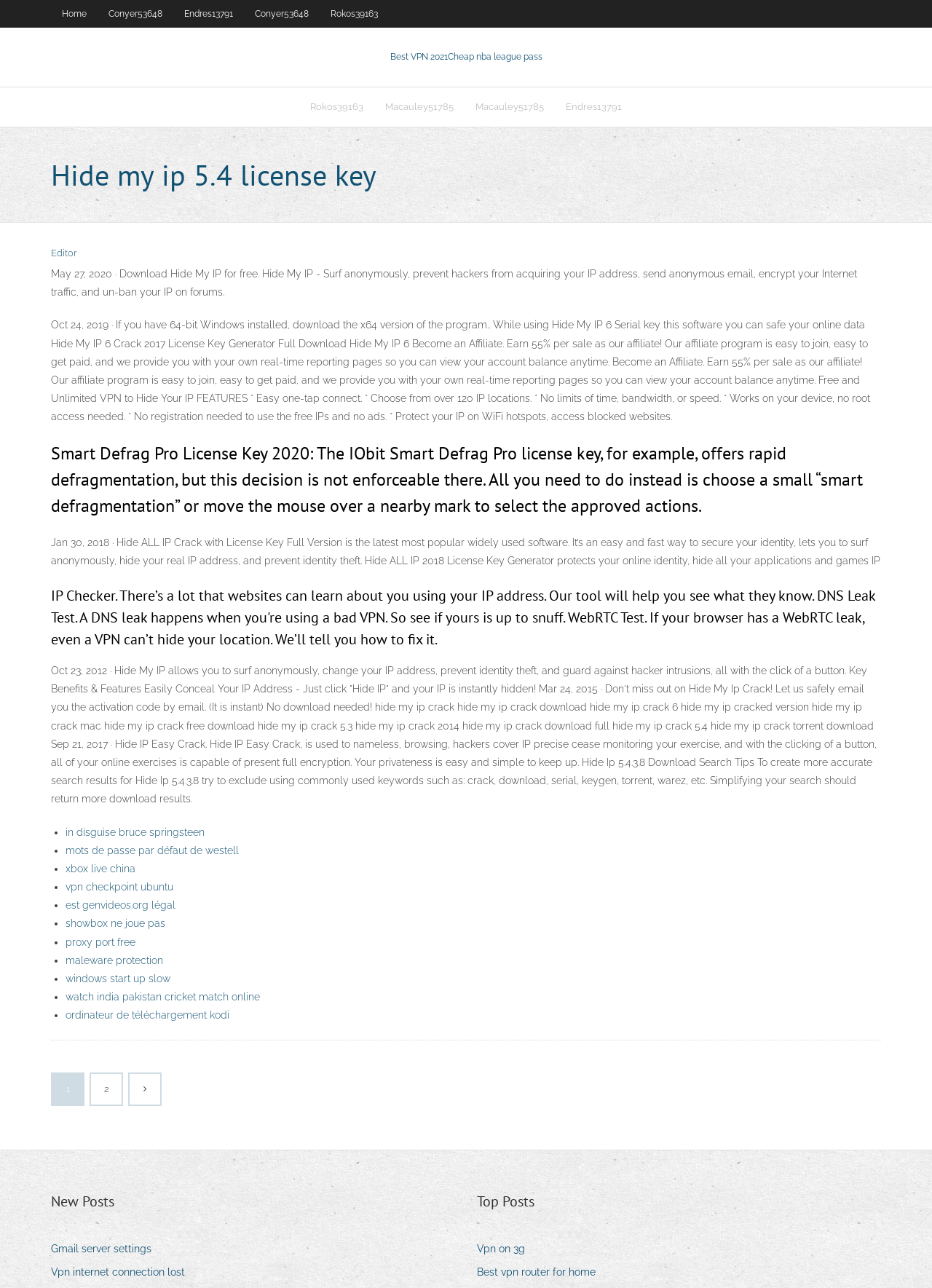Find the bounding box coordinates of the area to click in order to follow the instruction: "Click on 'in disguise bruce springsteen'".

[0.07, 0.641, 0.22, 0.65]